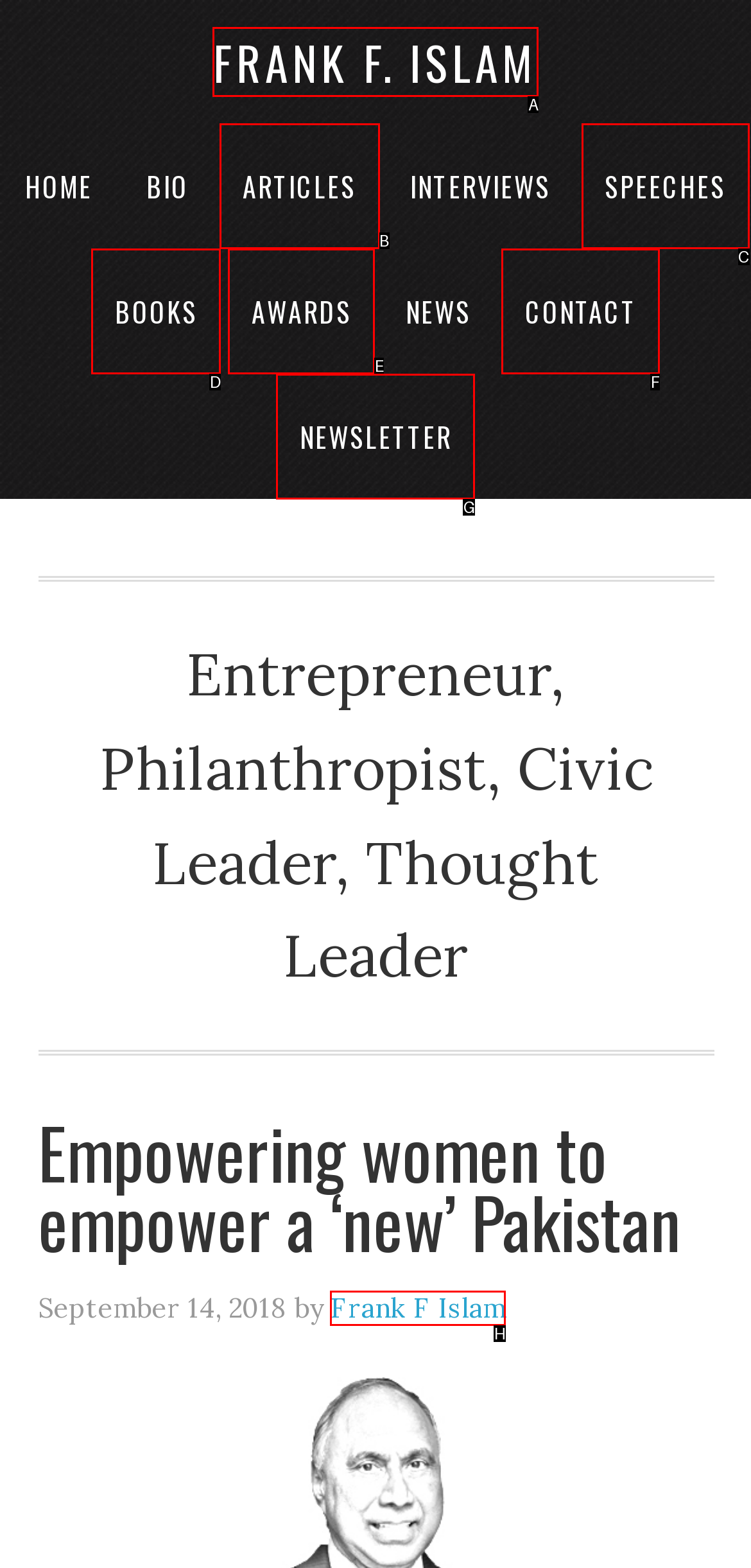Tell me which one HTML element best matches the description: Frank F. Islam
Answer with the option's letter from the given choices directly.

A